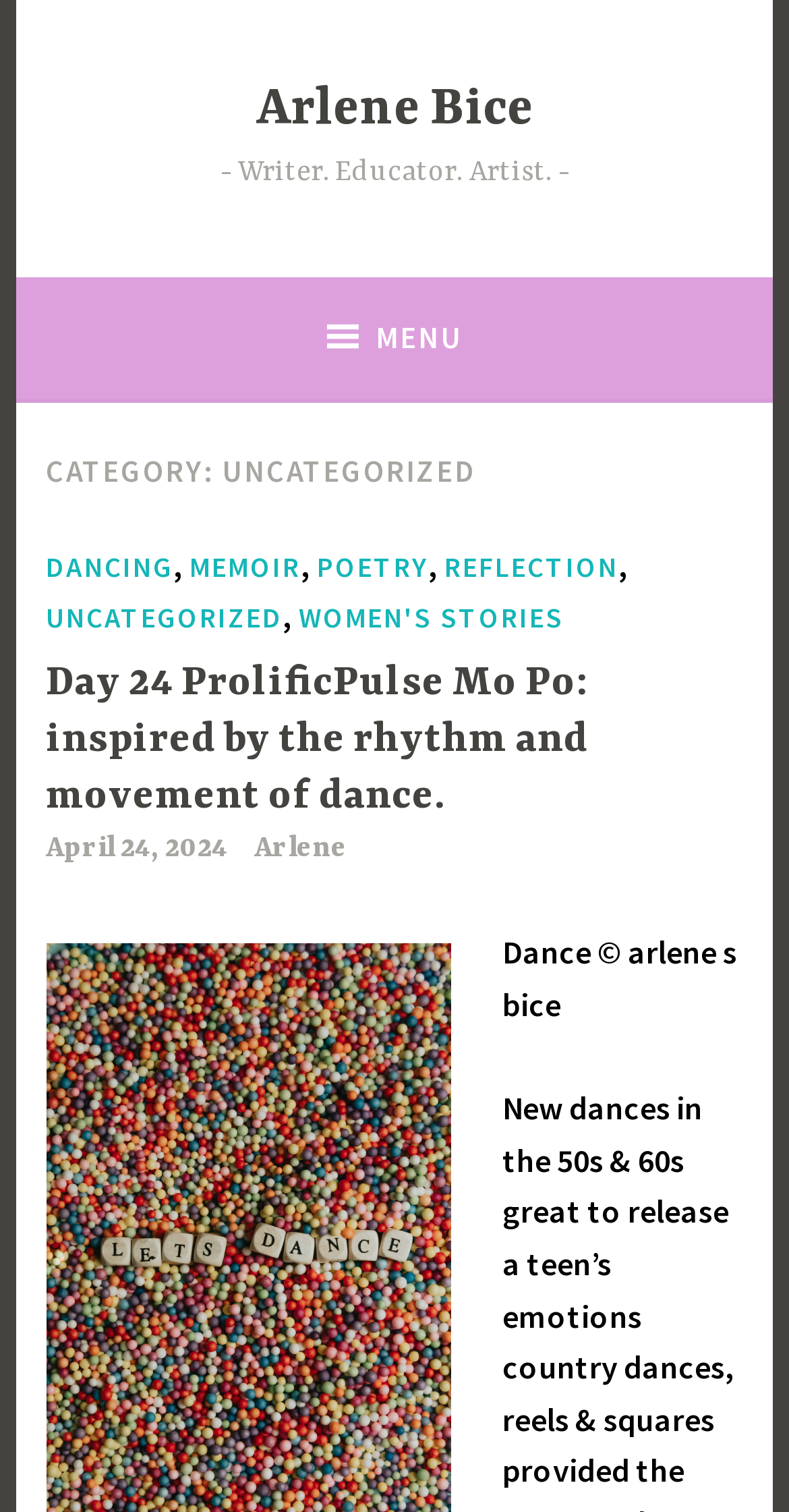Using details from the image, please answer the following question comprehensively:
What is the profession of Arlene Bice?

Based on the static text 'Writer. Educator. Artist.' located at the top of the webpage, it can be inferred that Arlene Bice is a writer, educator, and artist.